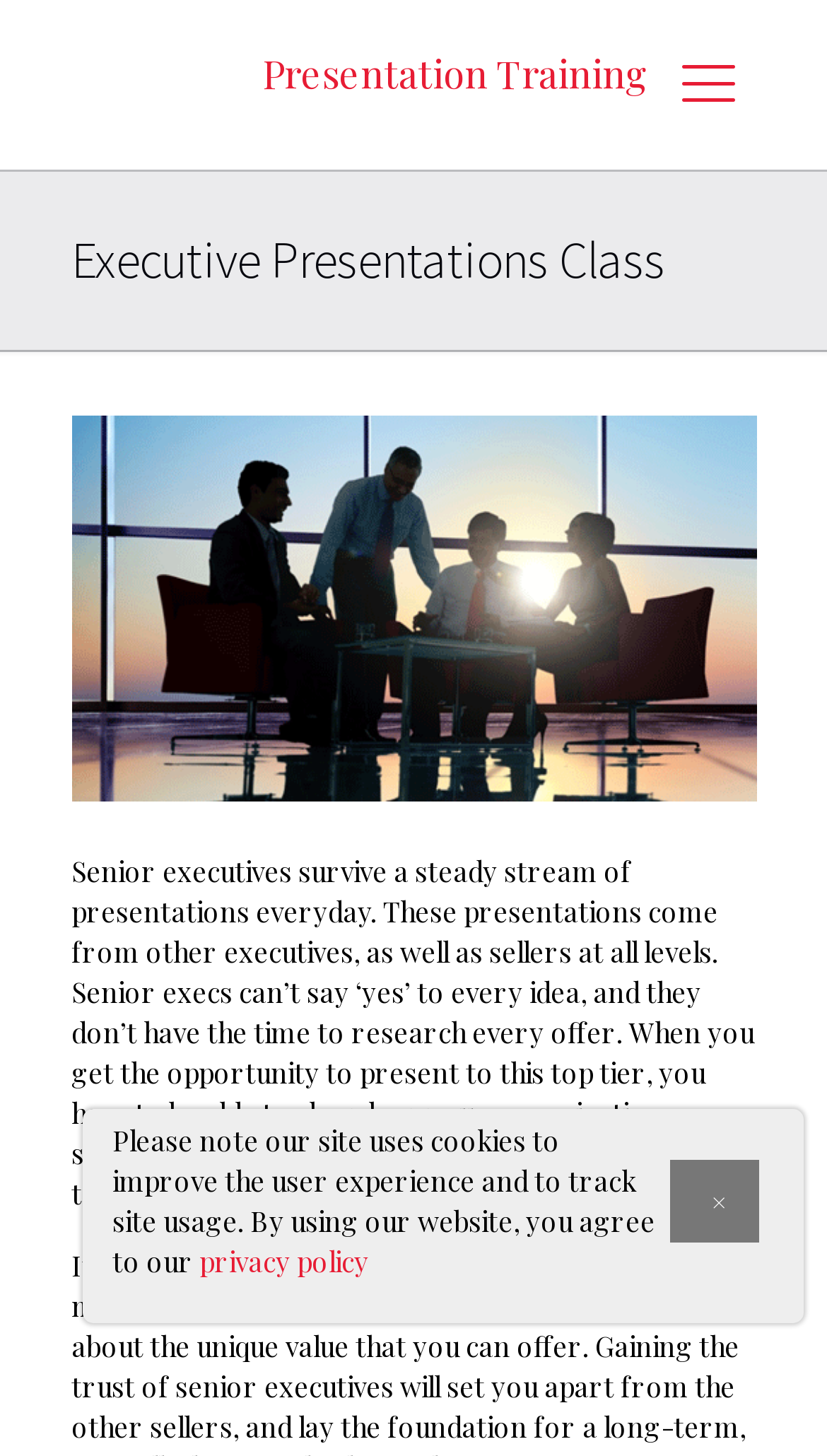Determine the bounding box coordinates for the UI element with the following description: "×". The coordinates should be four float numbers between 0 and 1, represented as [left, top, right, bottom].

[0.81, 0.796, 0.918, 0.853]